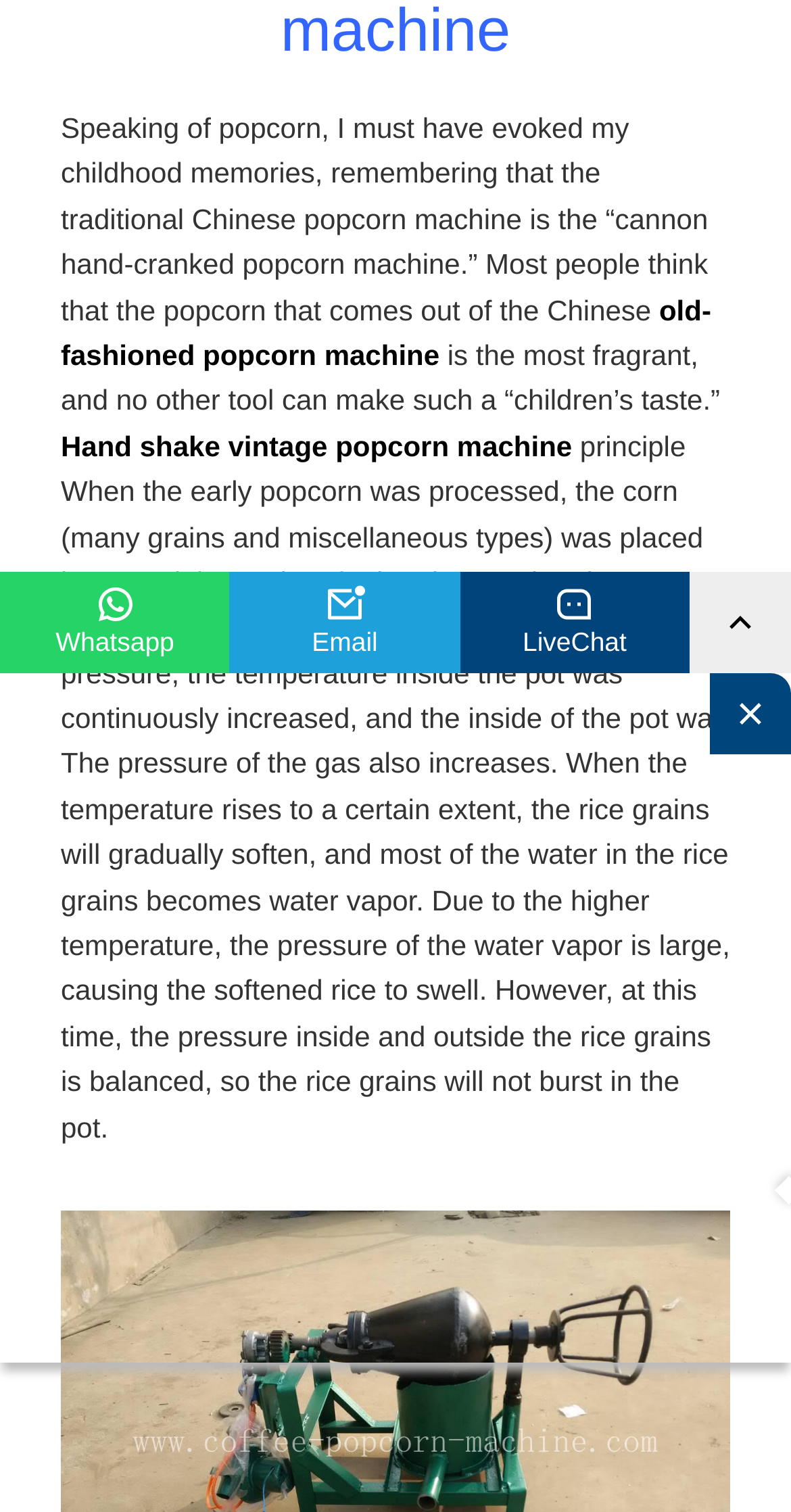For the given element description Email, determine the bounding box coordinates of the UI element. The coordinates should follow the format (top-left x, top-left y, bottom-right x, bottom-right y) and be within the range of 0 to 1.

[0.291, 0.378, 0.581, 0.445]